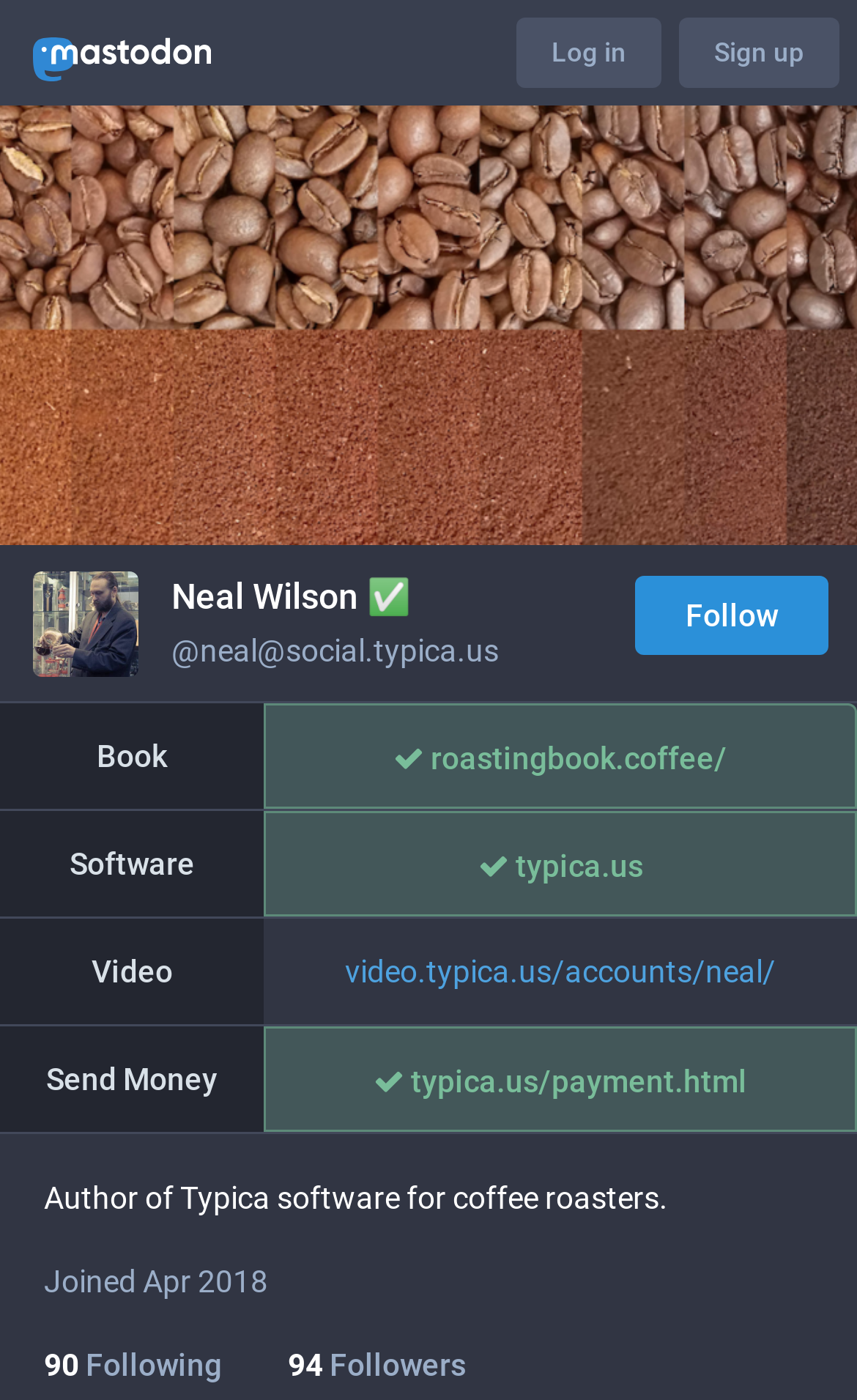Please find and report the primary heading text from the webpage.

Neal Wilson ✅
@neal@social.typica.us